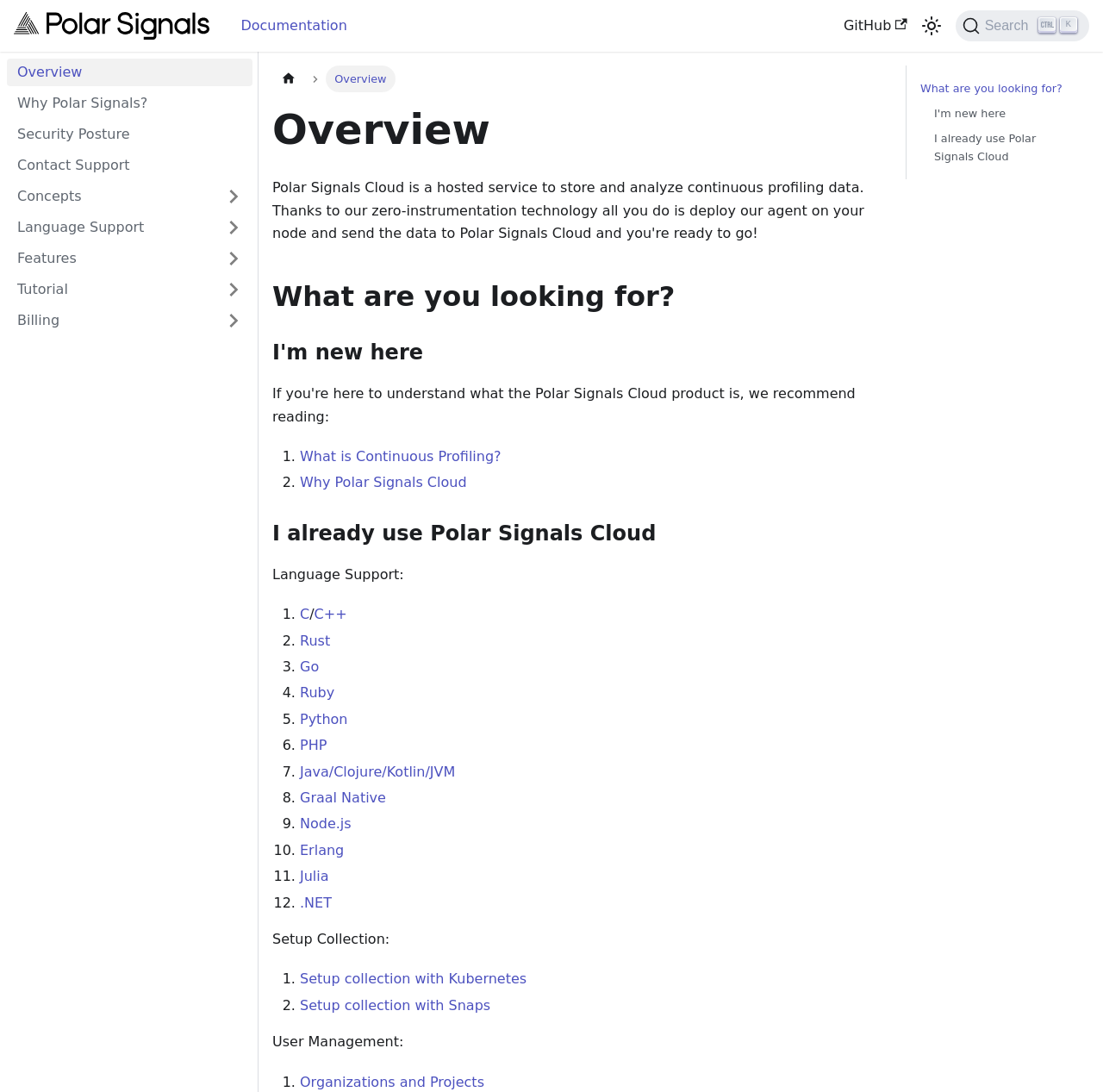Provide the bounding box coordinates for the UI element that is described by this text: "Erlang". The coordinates should be in the form of four float numbers between 0 and 1: [left, top, right, bottom].

[0.272, 0.771, 0.312, 0.786]